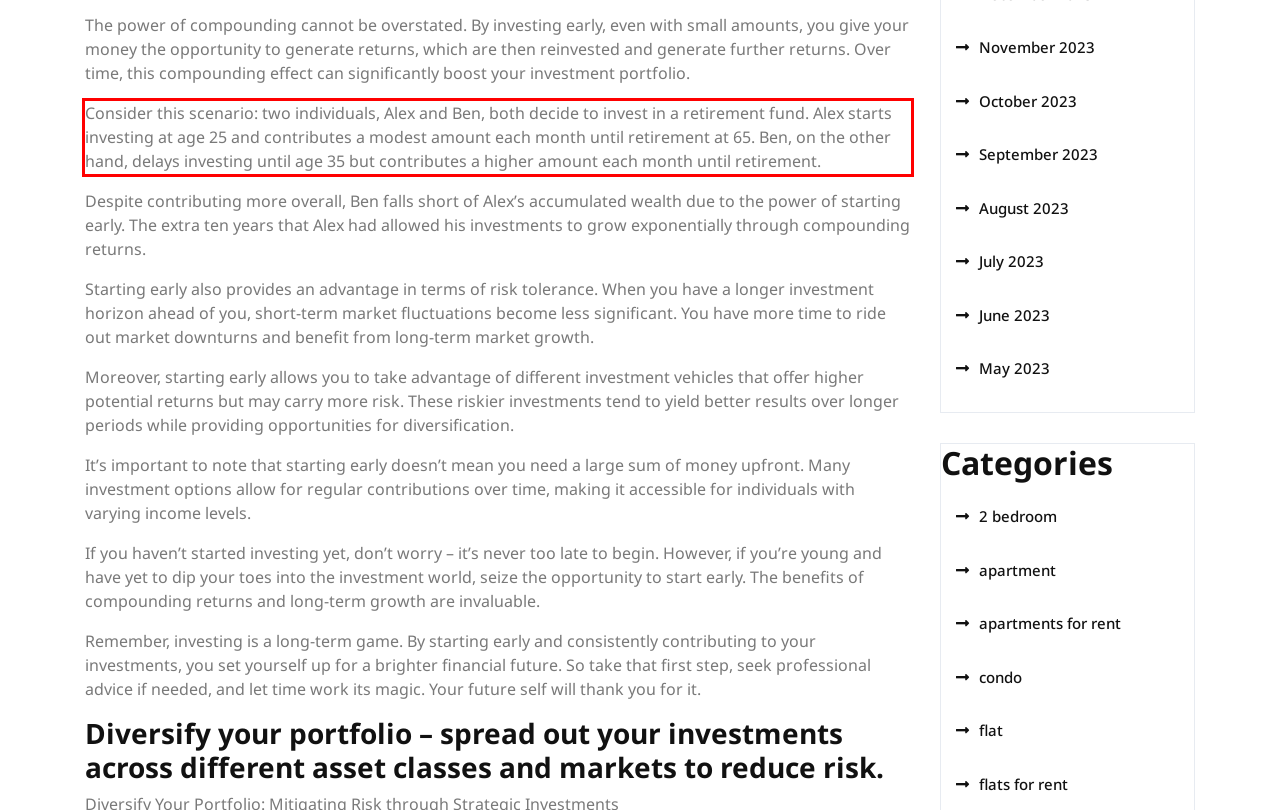Given a screenshot of a webpage containing a red rectangle bounding box, extract and provide the text content found within the red bounding box.

Consider this scenario: two individuals, Alex and Ben, both decide to invest in a retirement fund. Alex starts investing at age 25 and contributes a modest amount each month until retirement at 65. Ben, on the other hand, delays investing until age 35 but contributes a higher amount each month until retirement.